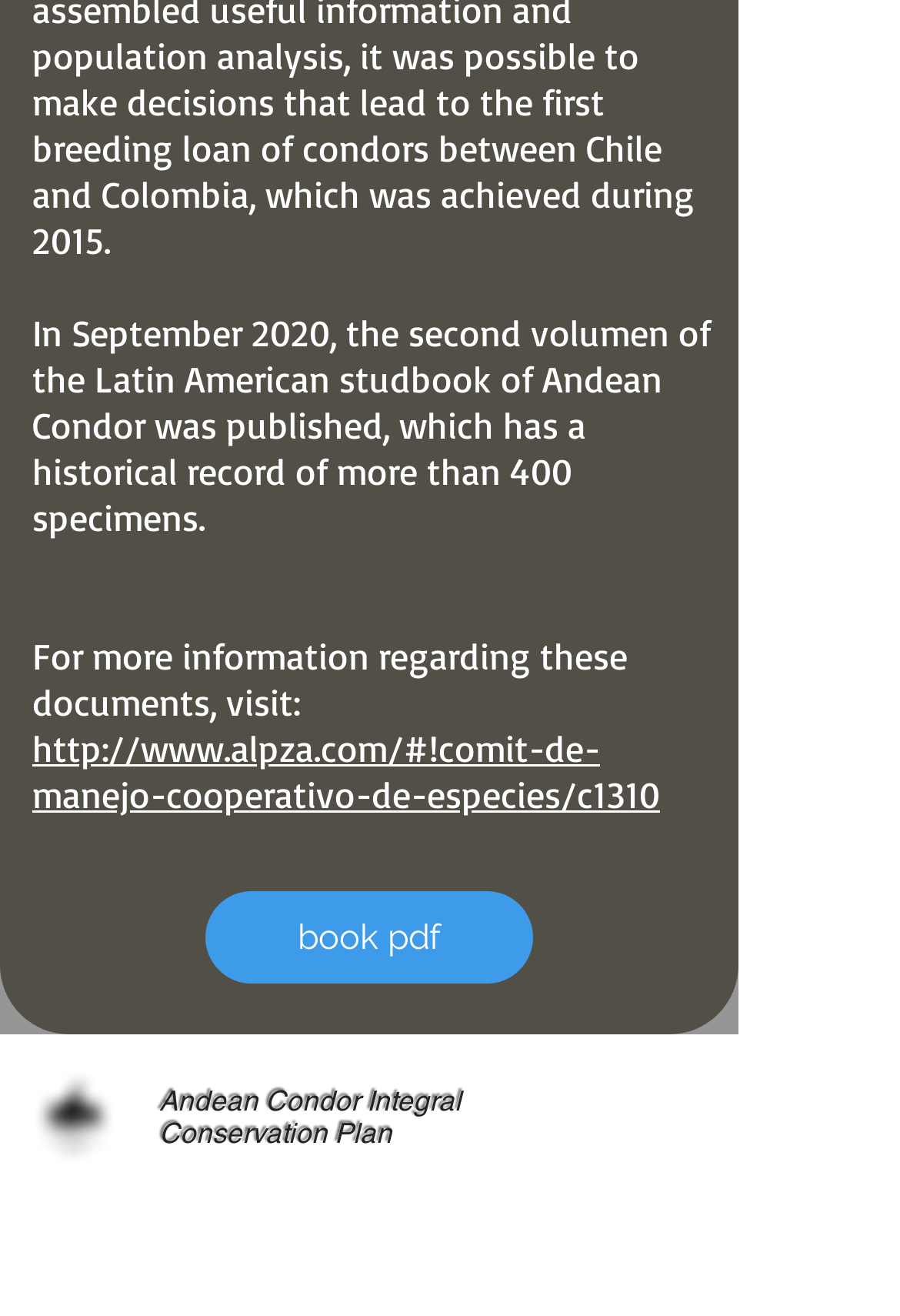What is the purpose of the link 'http://www.alpza.com/#!comit-de-manejo-cooperativo-de-especies/c1310'?
Please provide a single word or phrase as your answer based on the screenshot.

More information